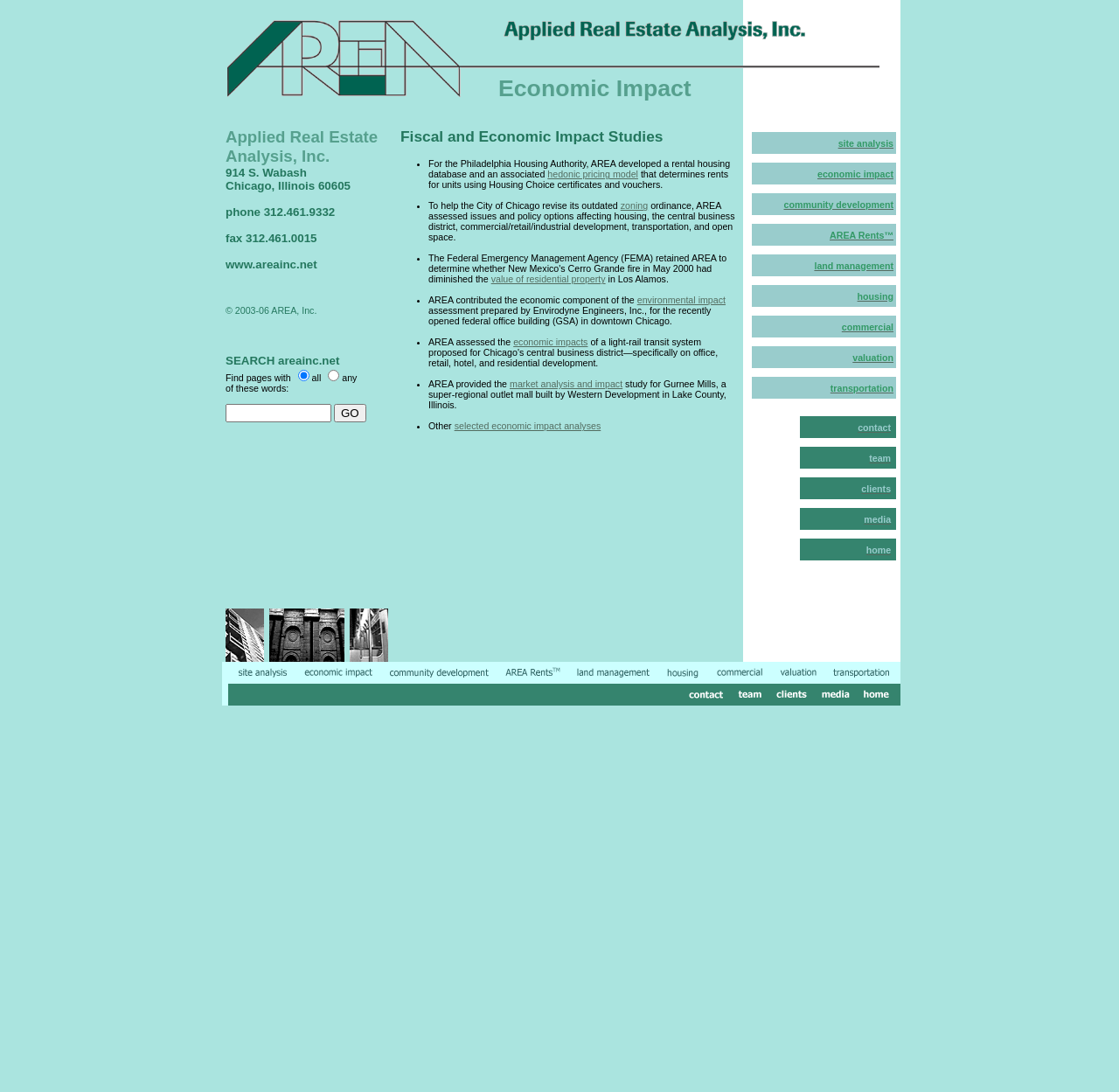What is the topic of the first economic impact study mentioned?
Please answer the question as detailed as possible.

The first economic impact study mentioned is about the Philadelphia Housing Authority, where AREA developed a rental housing database and an associated hedonic pricing model. This information can be found in the 'Fiscal and Economic Impact Studies' section.